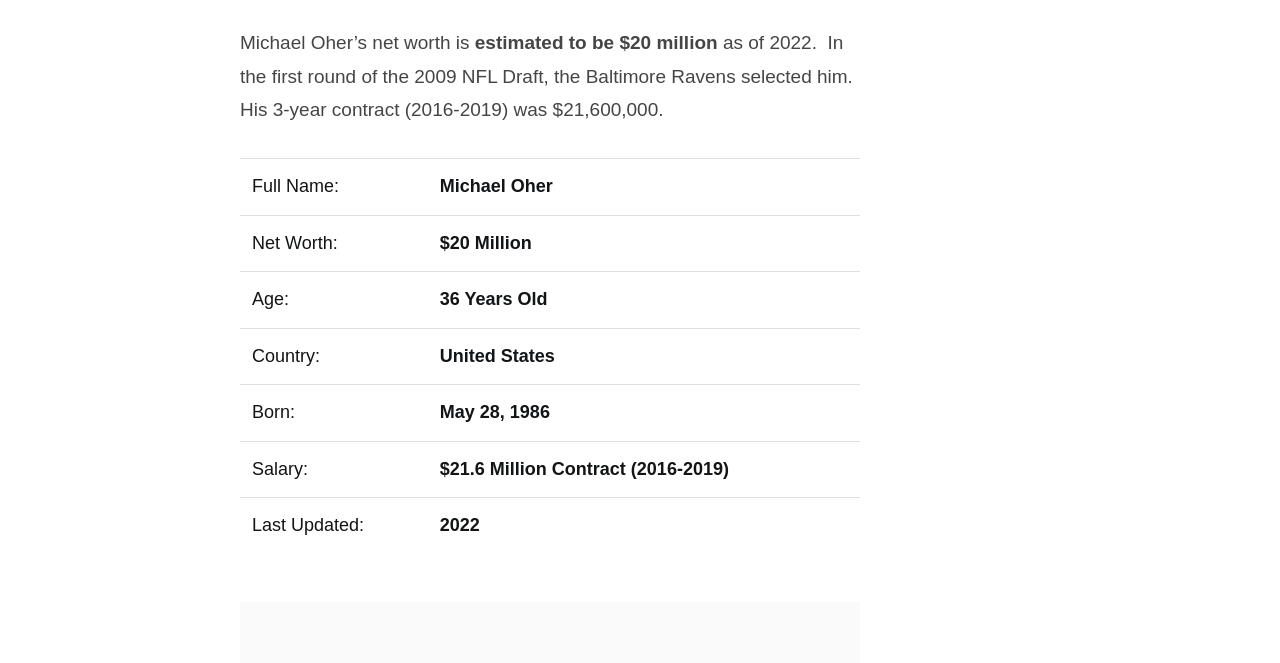Locate the UI element described as follows: "Terms and Conditions". Return the bounding box coordinates as four float numbers between 0 and 1 in the order [left, top, right, bottom].

[0.472, 0.858, 0.621, 0.89]